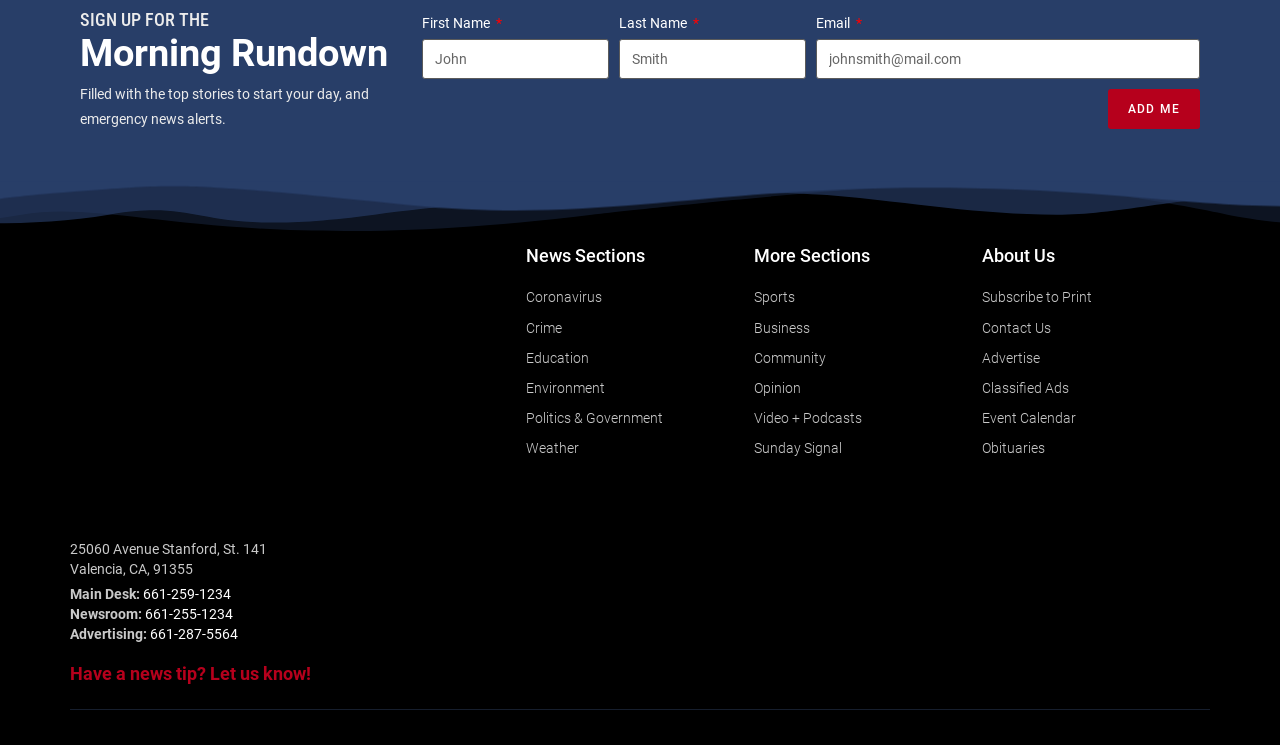Identify the bounding box coordinates of the element to click to follow this instruction: 'Click ADD ME'. Ensure the coordinates are four float values between 0 and 1, provided as [left, top, right, bottom].

[0.865, 0.12, 0.938, 0.173]